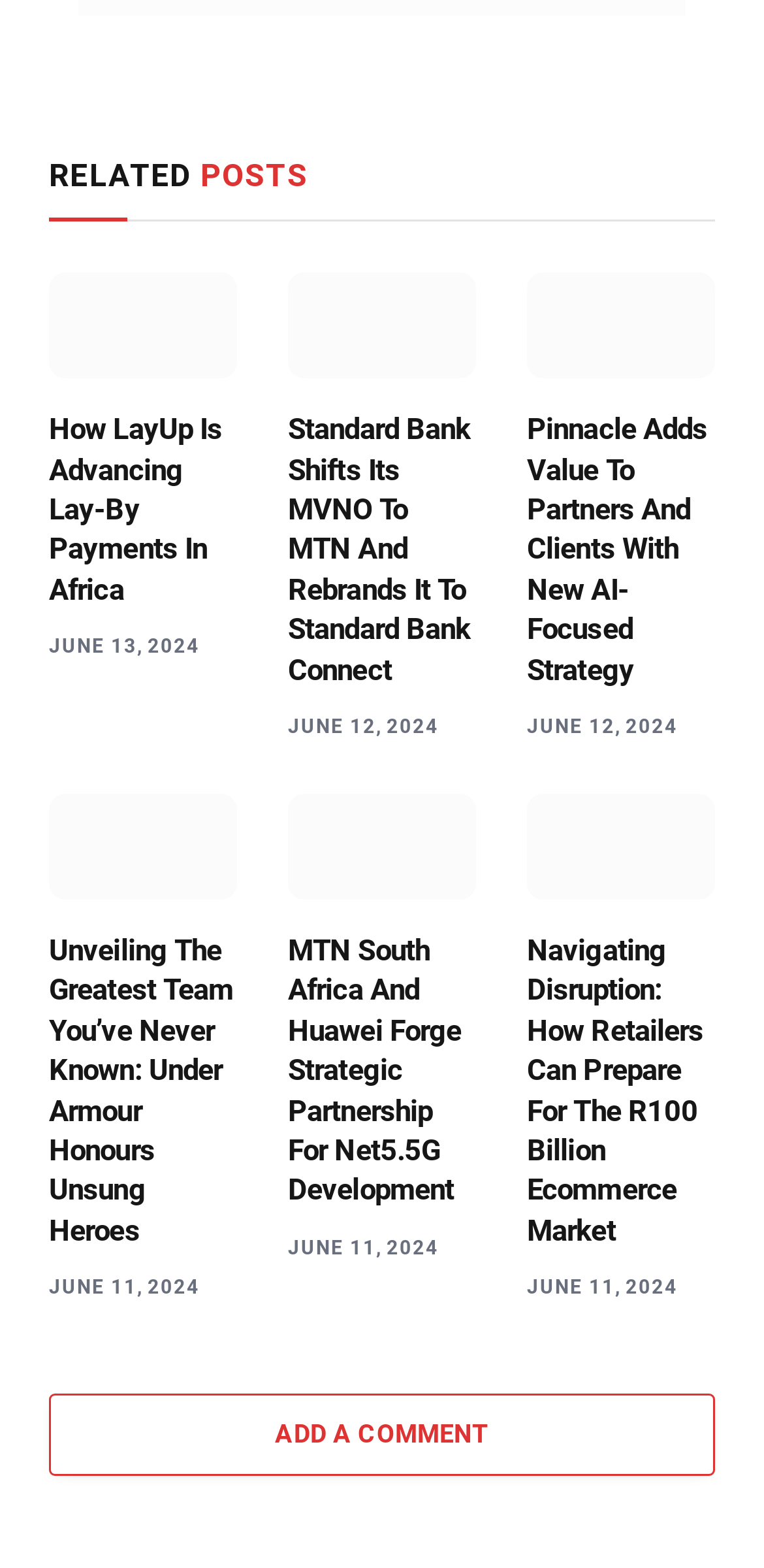Locate the bounding box coordinates of the clickable region to complete the following instruction: "read article about Under Armour."

[0.064, 0.506, 0.31, 0.574]